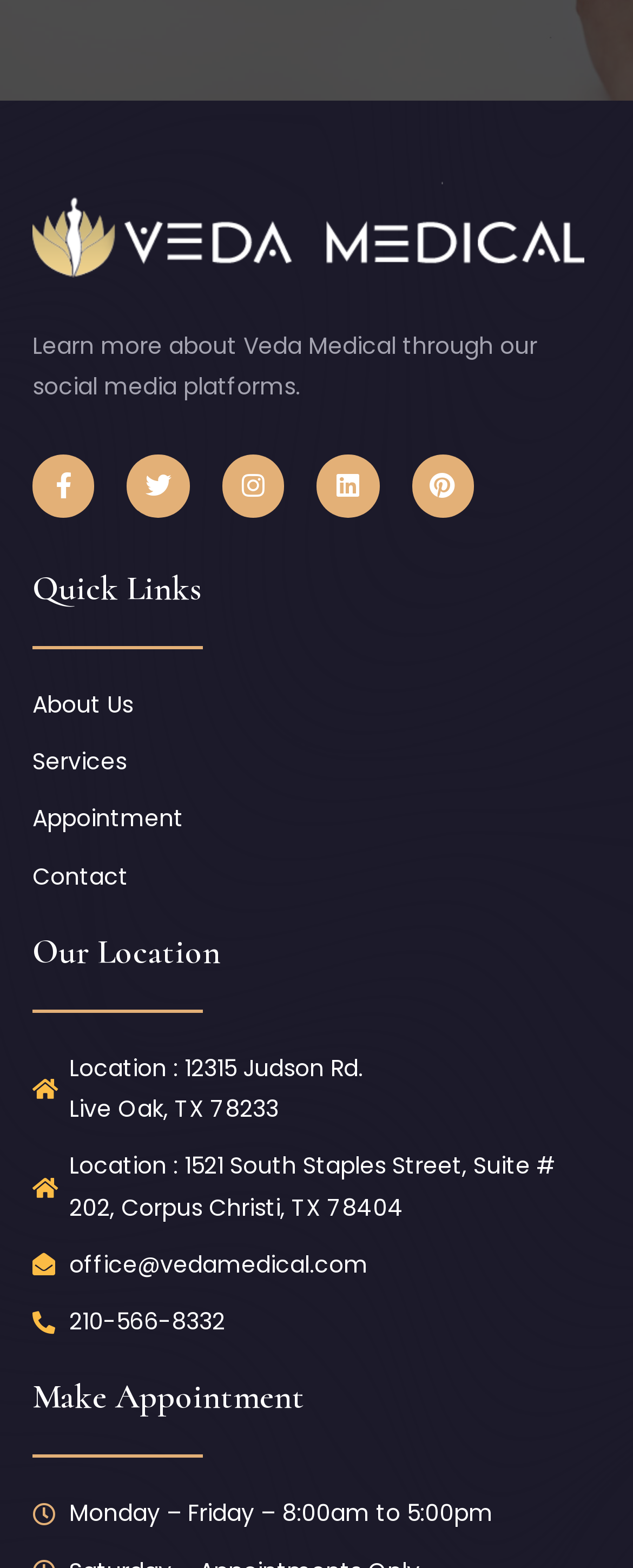Identify the bounding box coordinates for the element you need to click to achieve the following task: "View About Us page". Provide the bounding box coordinates as four float numbers between 0 and 1, in the form [left, top, right, bottom].

[0.051, 0.437, 0.949, 0.463]